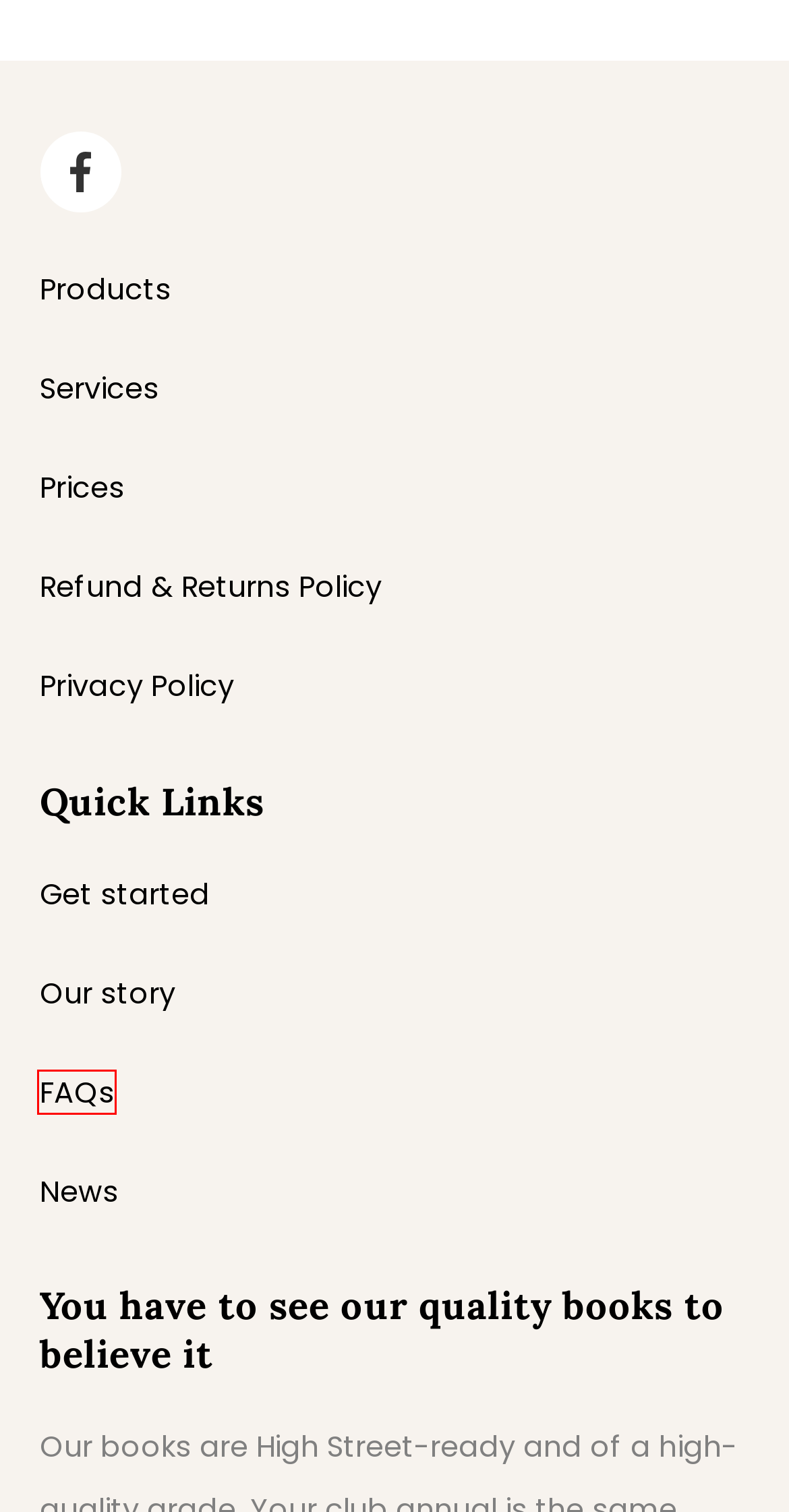You are presented with a screenshot of a webpage containing a red bounding box around a particular UI element. Select the best webpage description that matches the new webpage after clicking the element within the bounding box. Here are the candidates:
A. Prices - Club Annuals
B. Products - Club Annuals
C. News - Club Annuals
D. Services - Club Annuals
E. Privacy Policy - Club Annuals
F. Get Started - Club Annuals
G. Frequently Asked Questions - Club Annuals
H. Our story - Club Annuals

G